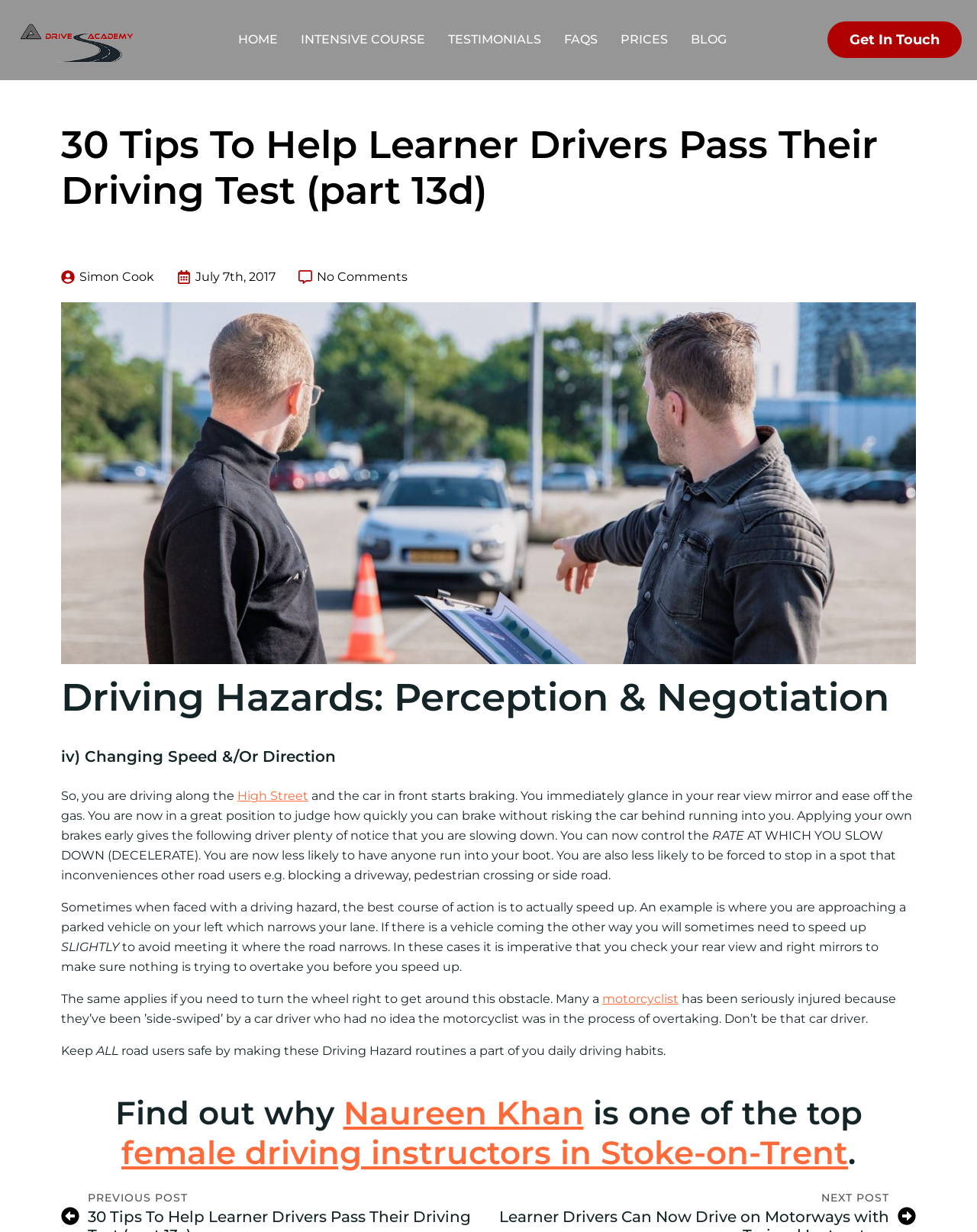Locate and extract the text of the main heading on the webpage.

30 Tips To Help Learner Drivers Pass Their Driving Test (part 13d)